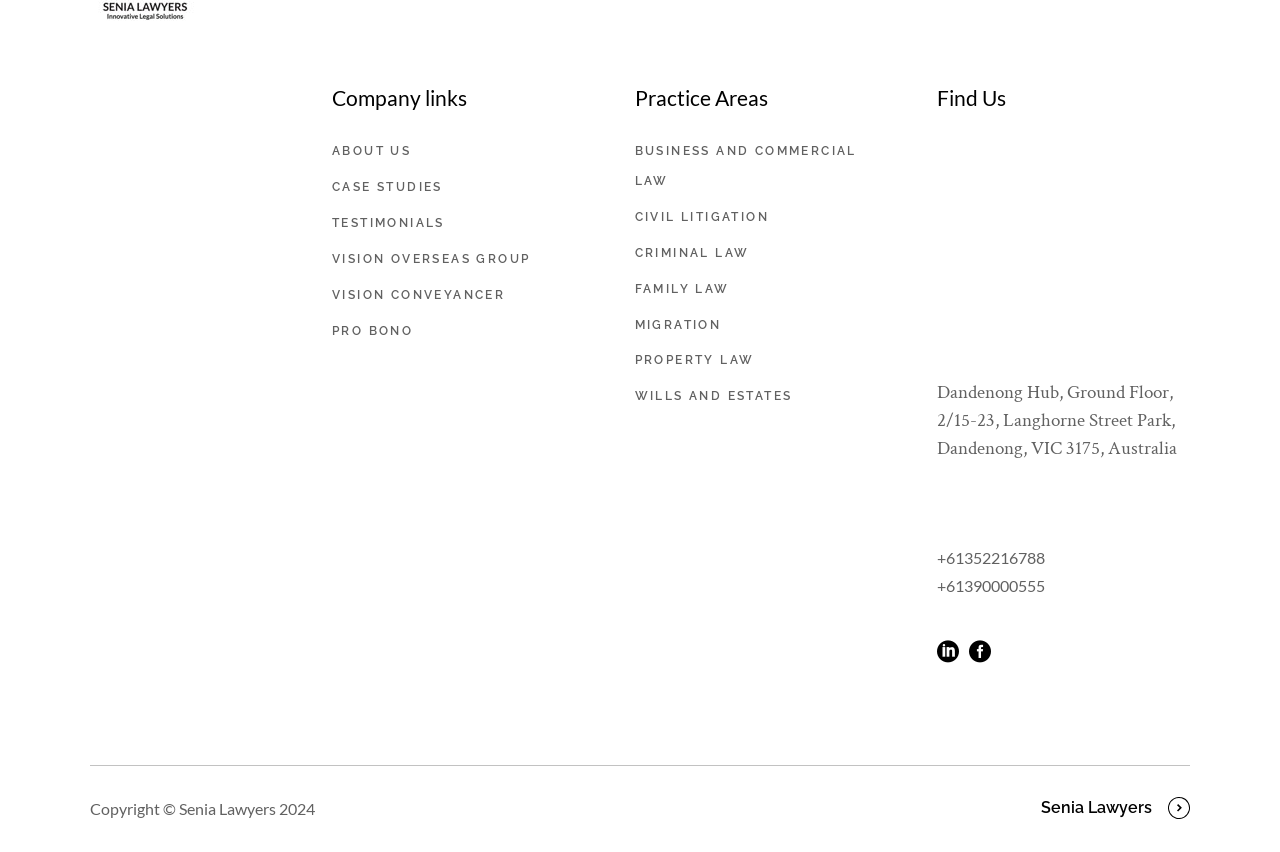Show the bounding box coordinates of the element that should be clicked to complete the task: "View BUSINESS AND COMMERCIAL LAW".

[0.496, 0.169, 0.669, 0.22]